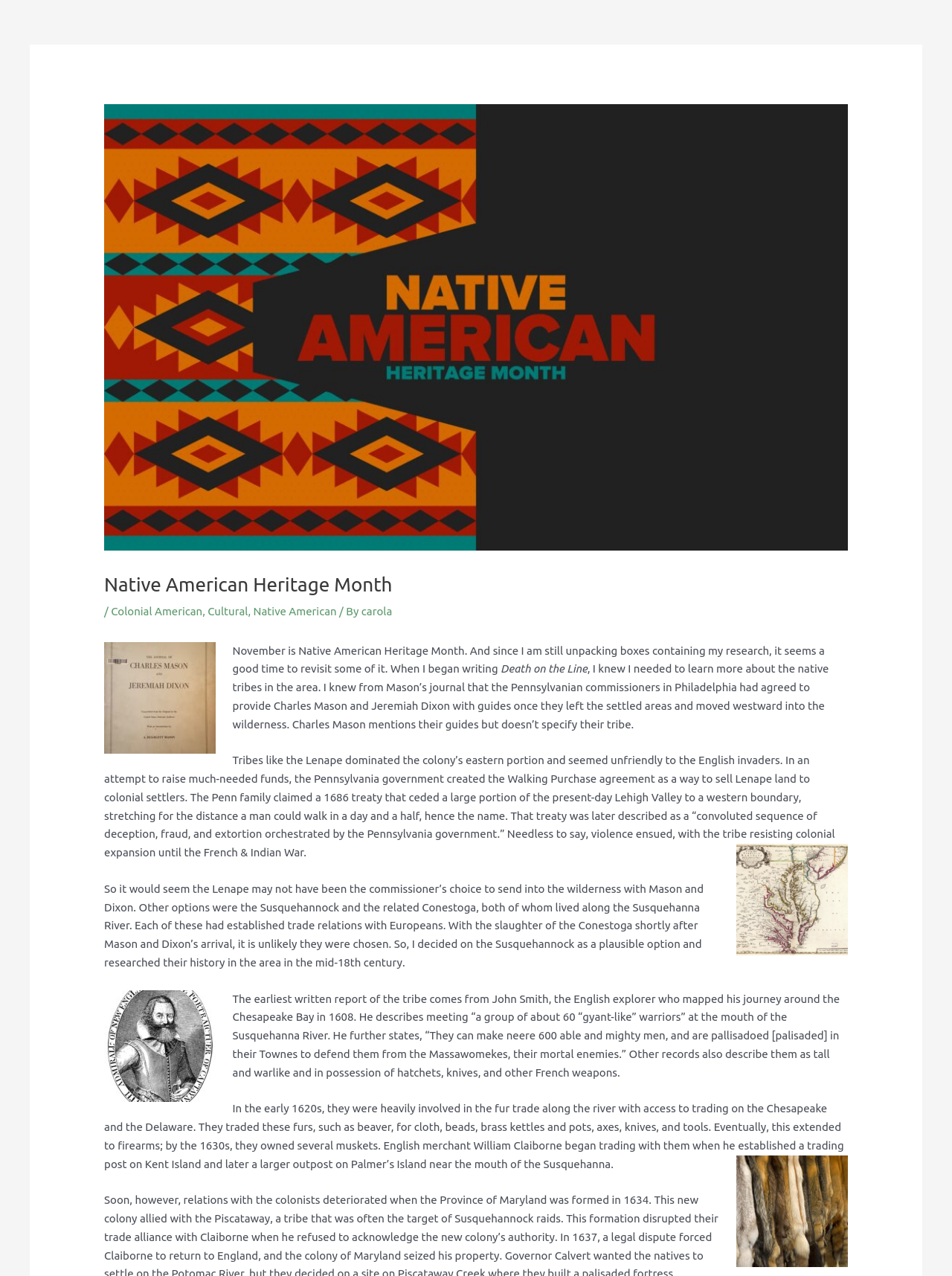With reference to the image, please provide a detailed answer to the following question: What is the month of Native American Heritage?

The answer can be found in the static text element at [0.244, 0.505, 0.866, 0.529] which states 'November is Native American Heritage Month.'